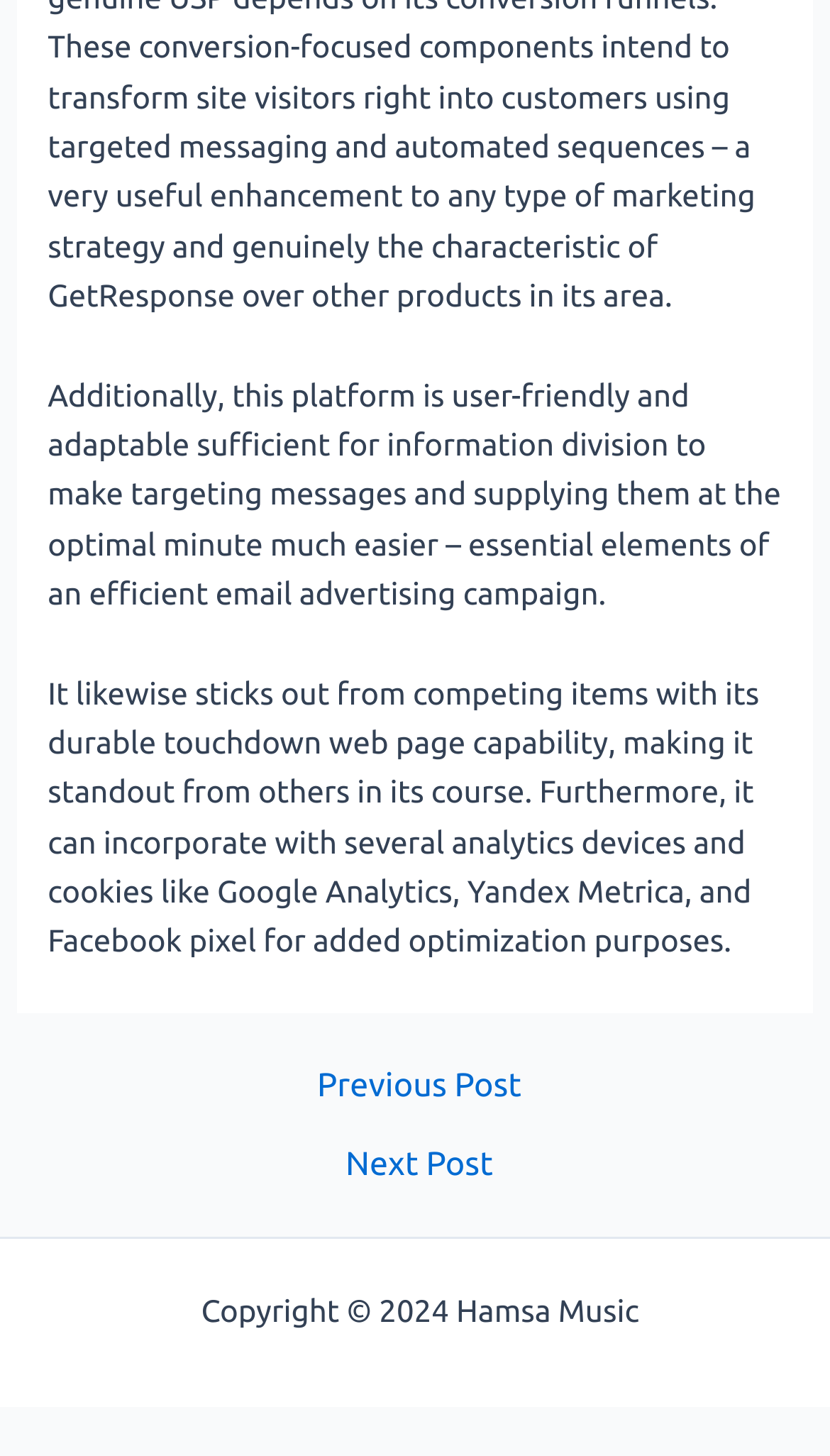What is the purpose of the 'Next Post' link?
Please give a detailed answer to the question using the information shown in the image.

The 'Next Post' link is part of the post navigation section, which suggests that its purpose is to allow users to navigate to the next post in a series.